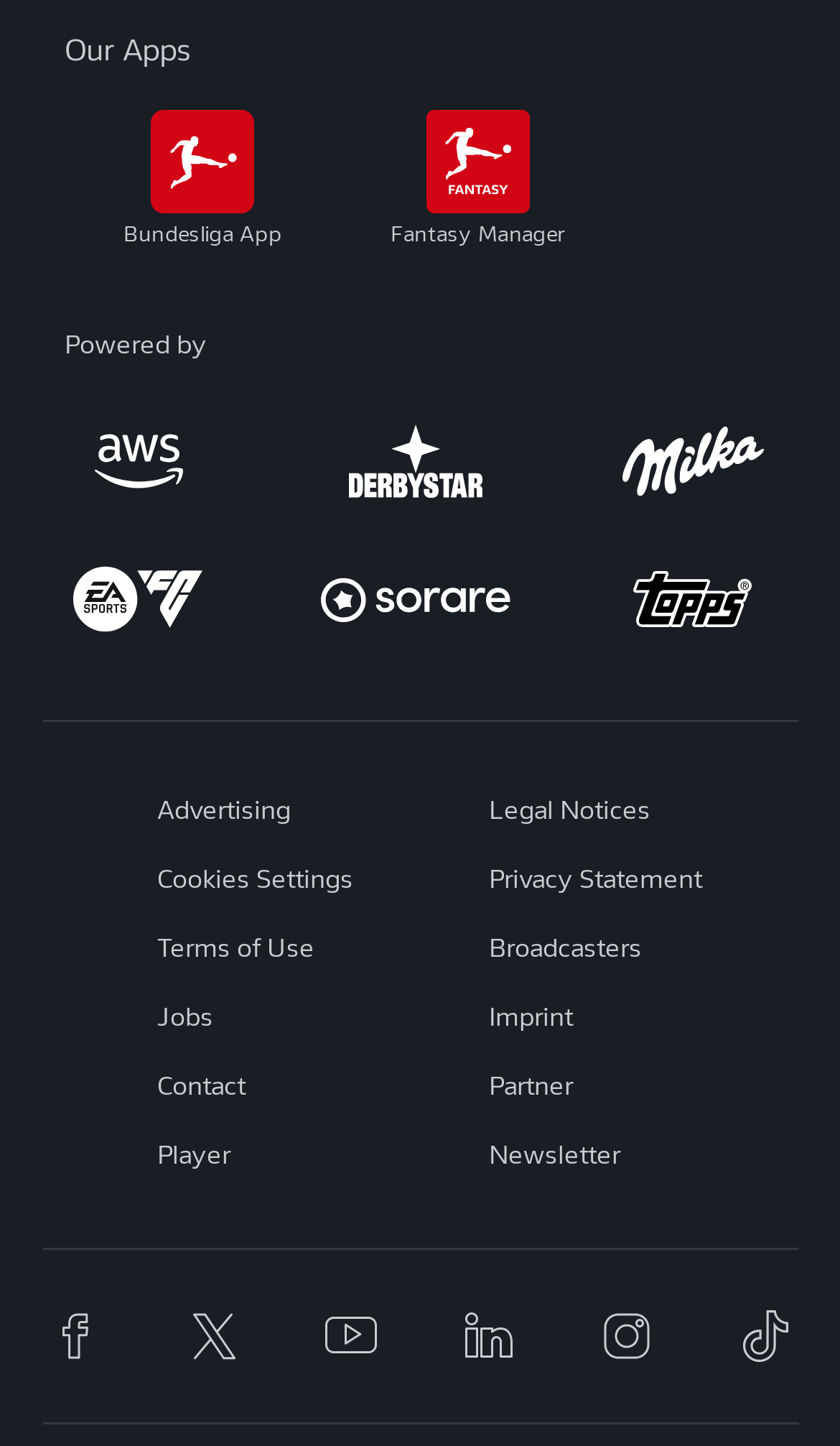Can you show the bounding box coordinates of the region to click on to complete the task described in the instruction: "Go to aws website"?

[0.026, 0.296, 0.304, 0.341]